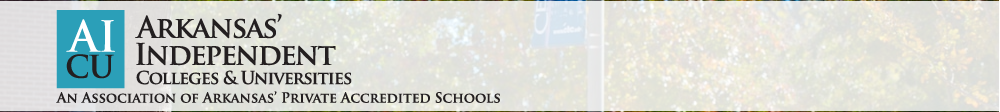Please analyze the image and give a detailed answer to the question:
What is the focus of the organization represented by the logo?

The tagline 'An Association of Arkansas’ Private Accredited Schools' indicates that the organization's focus is on representing and supporting private accredited schools within the state of Arkansas.